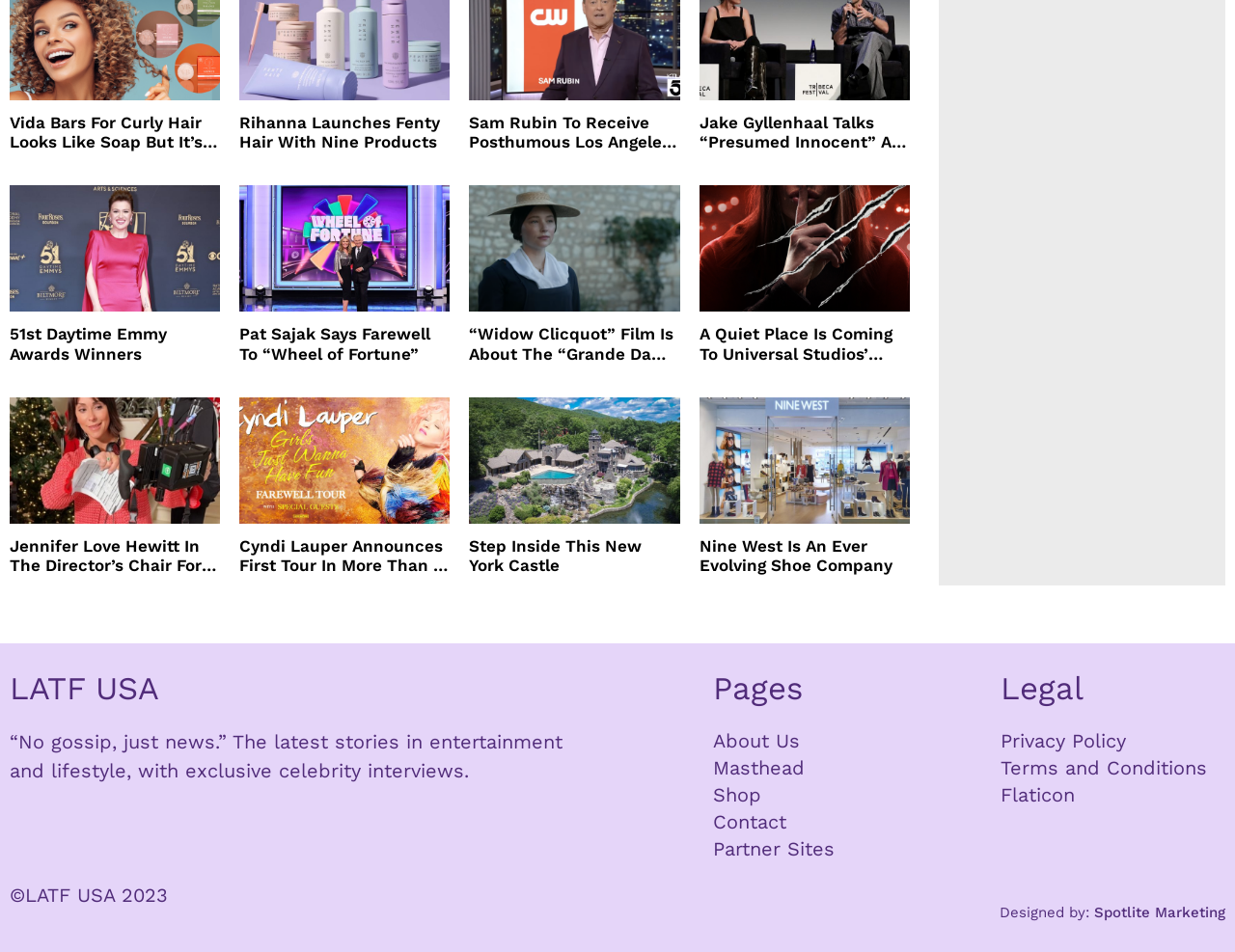Locate the bounding box coordinates of the element you need to click to accomplish the task described by this instruction: "Search for products or services".

None